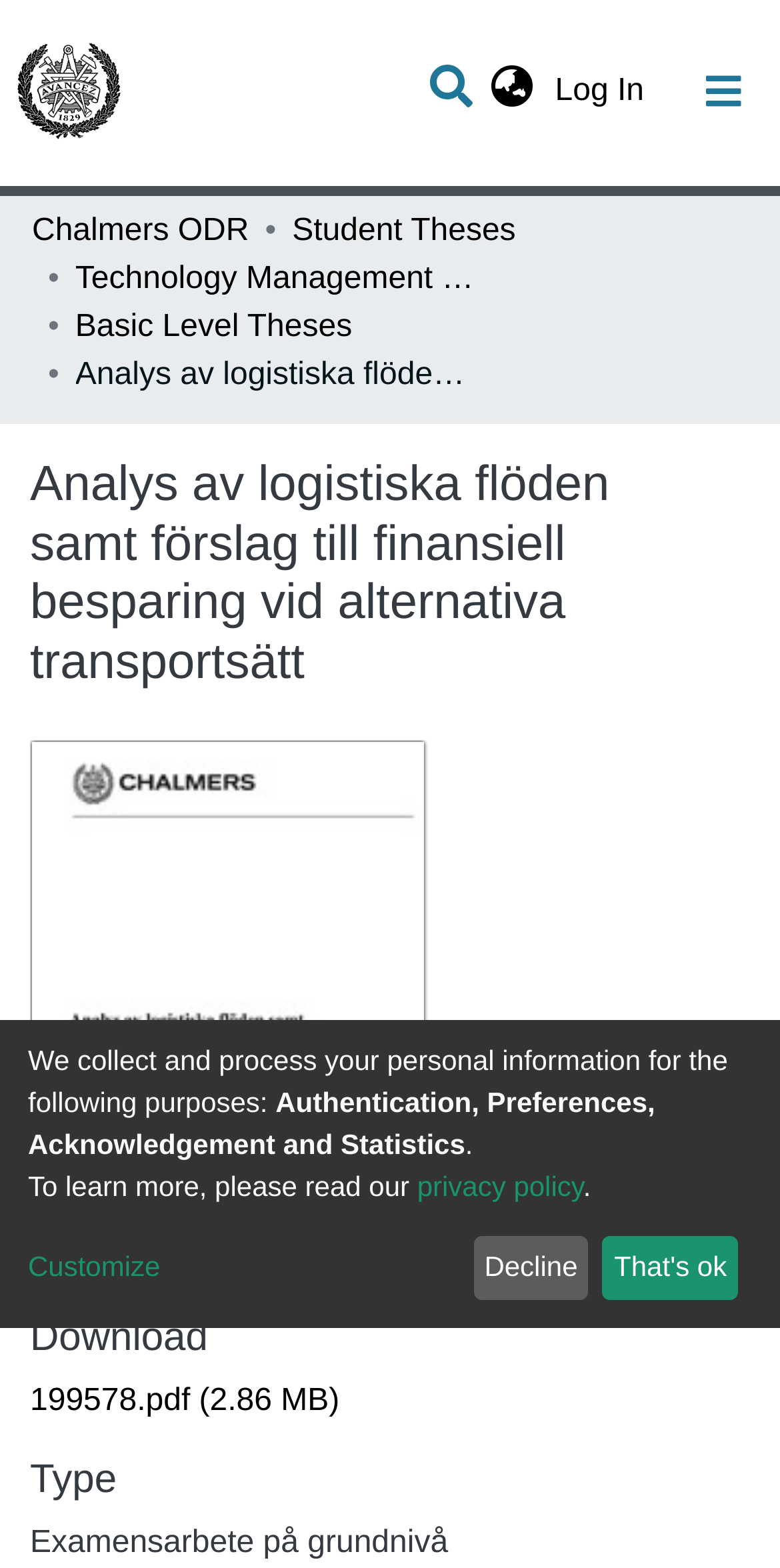Answer the following query with a single word or phrase:
What is the logo of the repository?

Repository logo